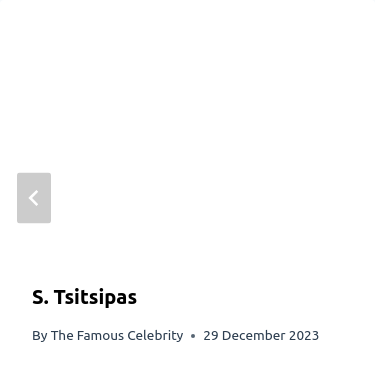Give a thorough caption of the image, focusing on all visible elements.

This image features an article about S. Tsitsipas, highlighting his significance in the realm of sports, particularly tennis. Positioned within a digital layout, the image likely accompanies a piece authored by "The Famous Celebrity," dated December 29, 2023. Below the title "S. Tsitsipas," there is a clear attribution to the author, emphasizing the credibility of the content. The layout also includes navigation buttons, suggesting an interactive context where readers can explore similar posts or delve deeper into Tsitsipas's achievements and biography. The design indicates a blend of informative and engaging elements, appealing to fans and followers of the athlete.